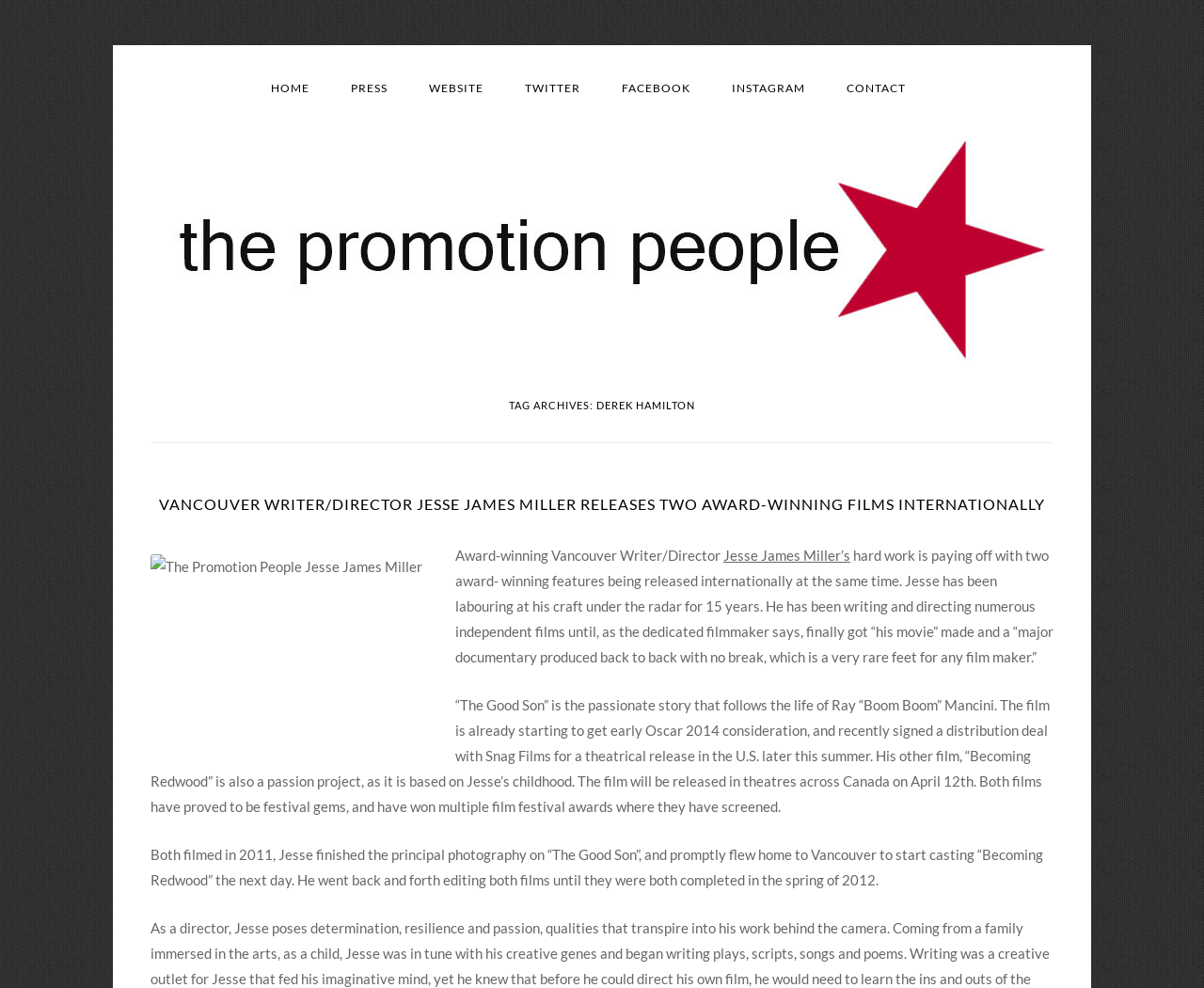Based on the description "Jesse James Miller’s", find the bounding box of the specified UI element.

[0.601, 0.554, 0.706, 0.571]